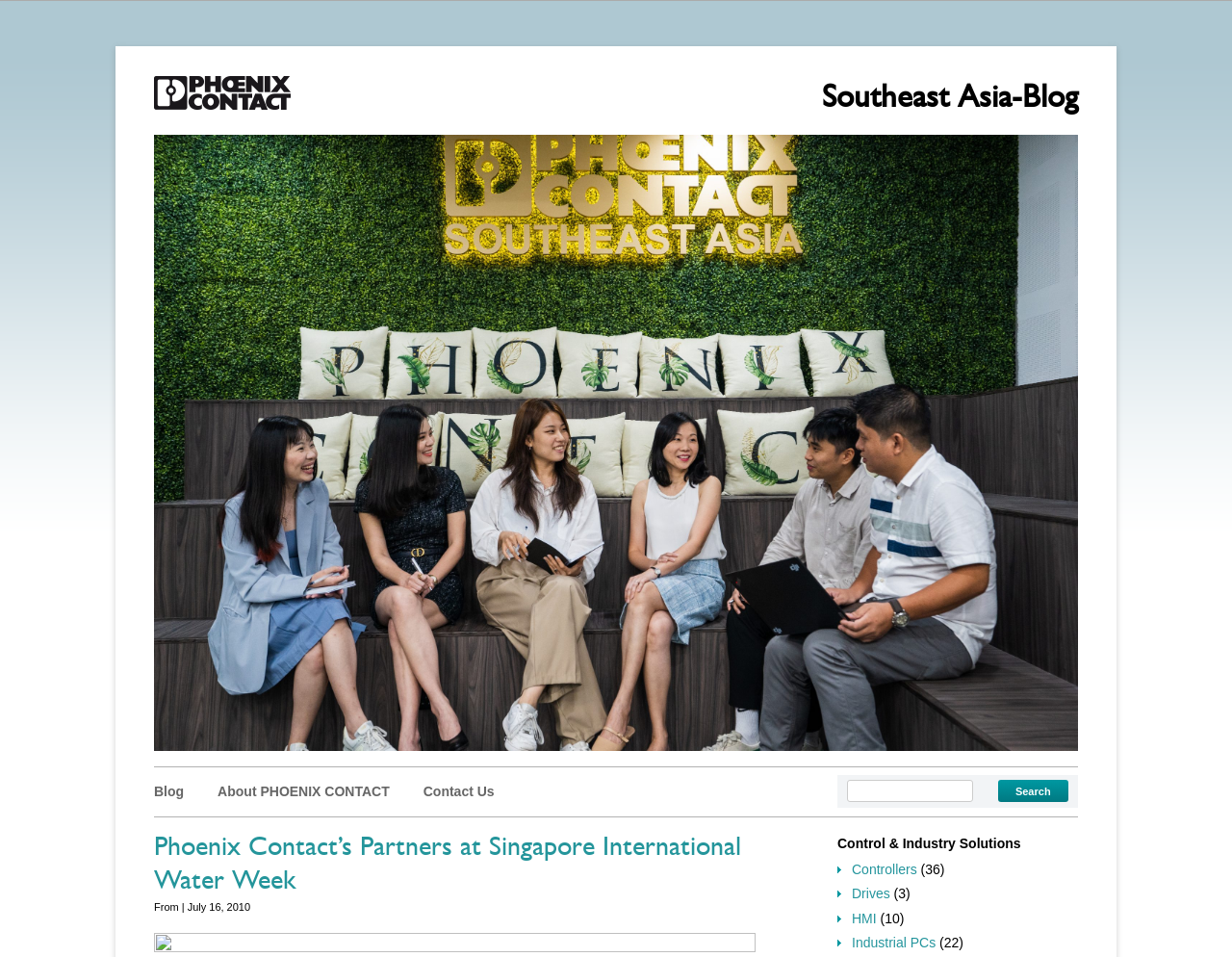Using the information from the screenshot, answer the following question thoroughly:
What is the category of the article?

The category is mentioned in a heading element located in the middle of the webpage, and it is 'Control & Industry Solutions'.